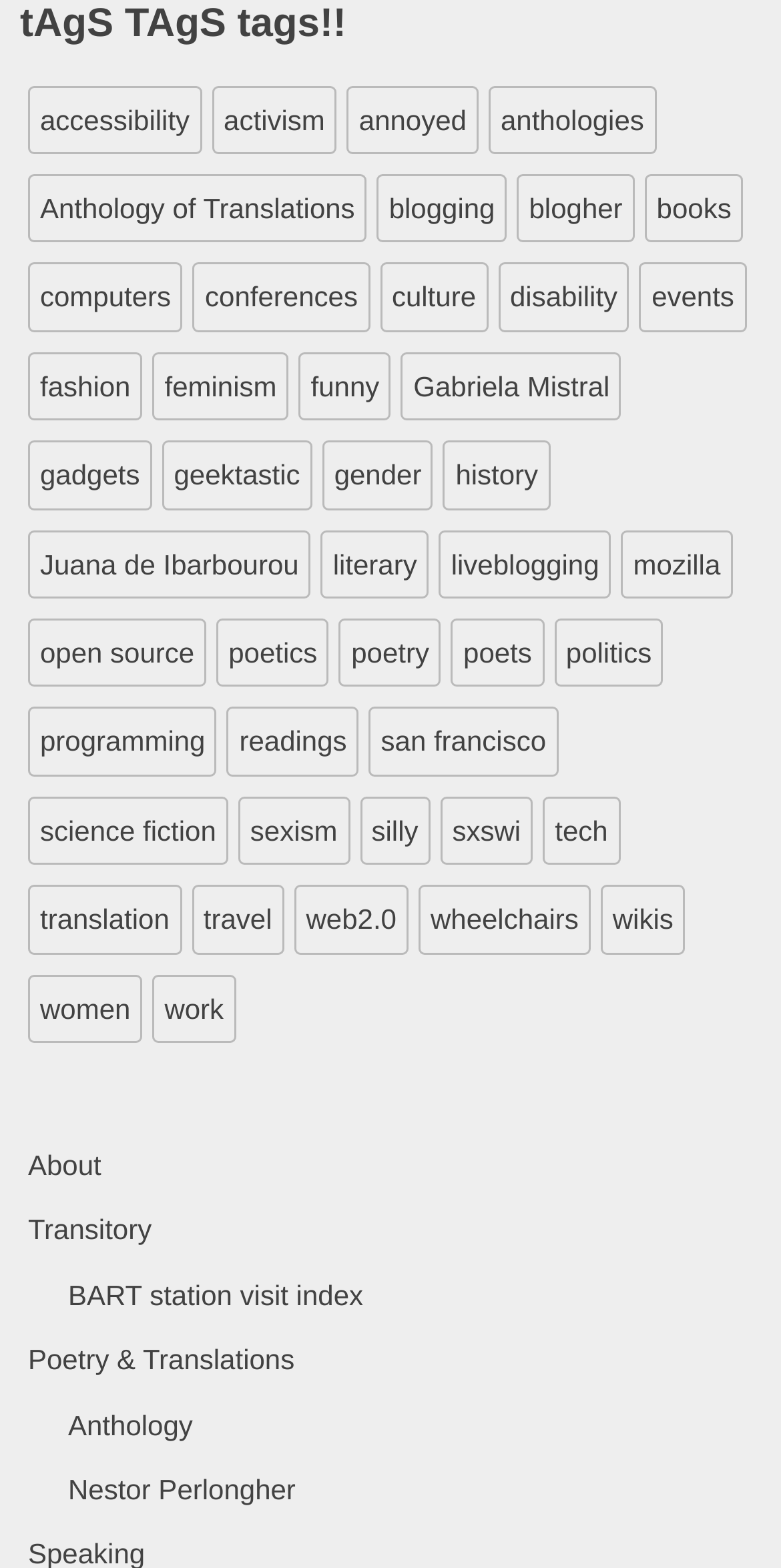Provide a one-word or one-phrase answer to the question:
What is the main theme of this webpage?

tags and links